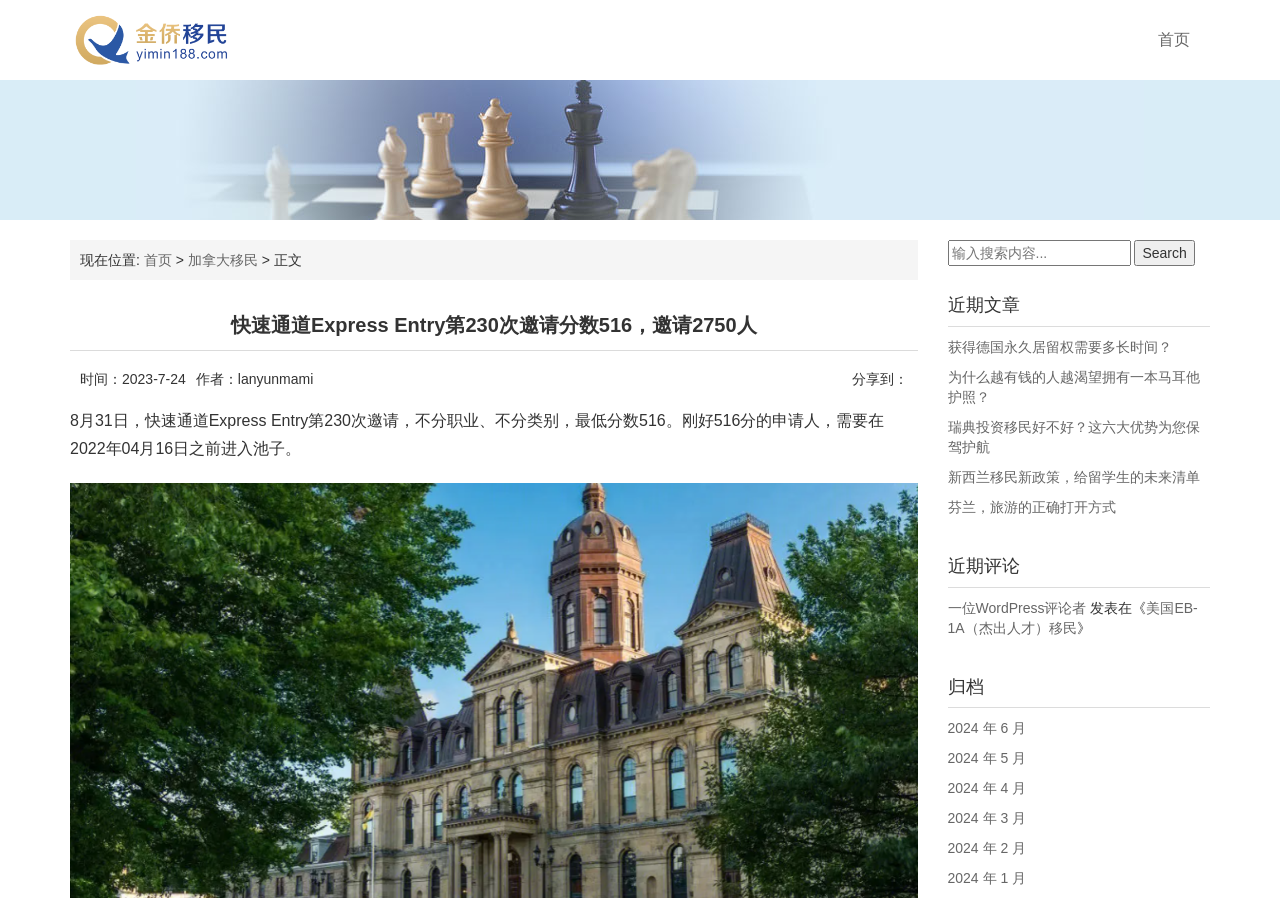Please provide a brief answer to the question using only one word or phrase: 
What is the purpose of the textbox?

Search